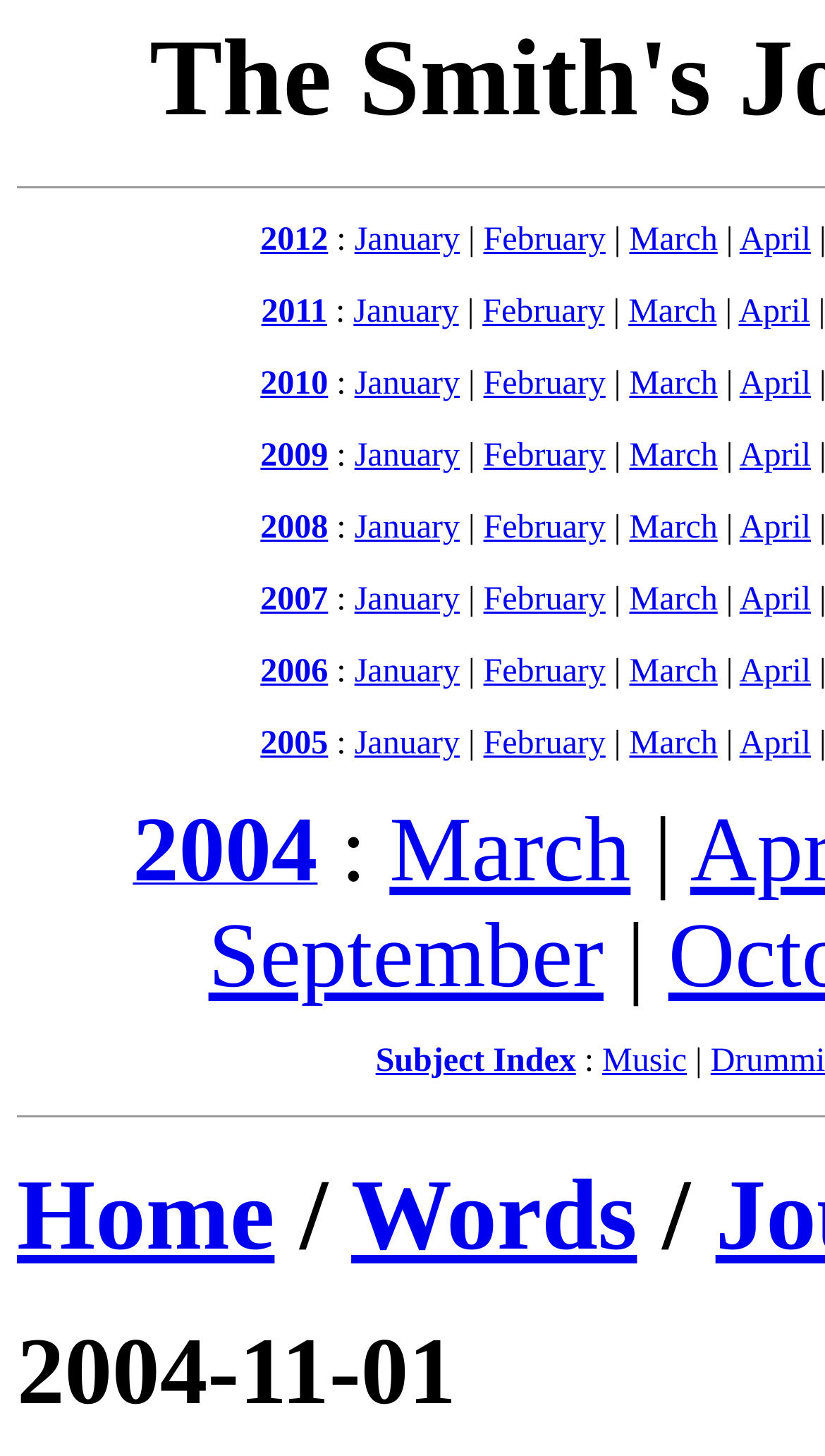Locate and extract the headline of this webpage.

The Smith's Journal - November 2004